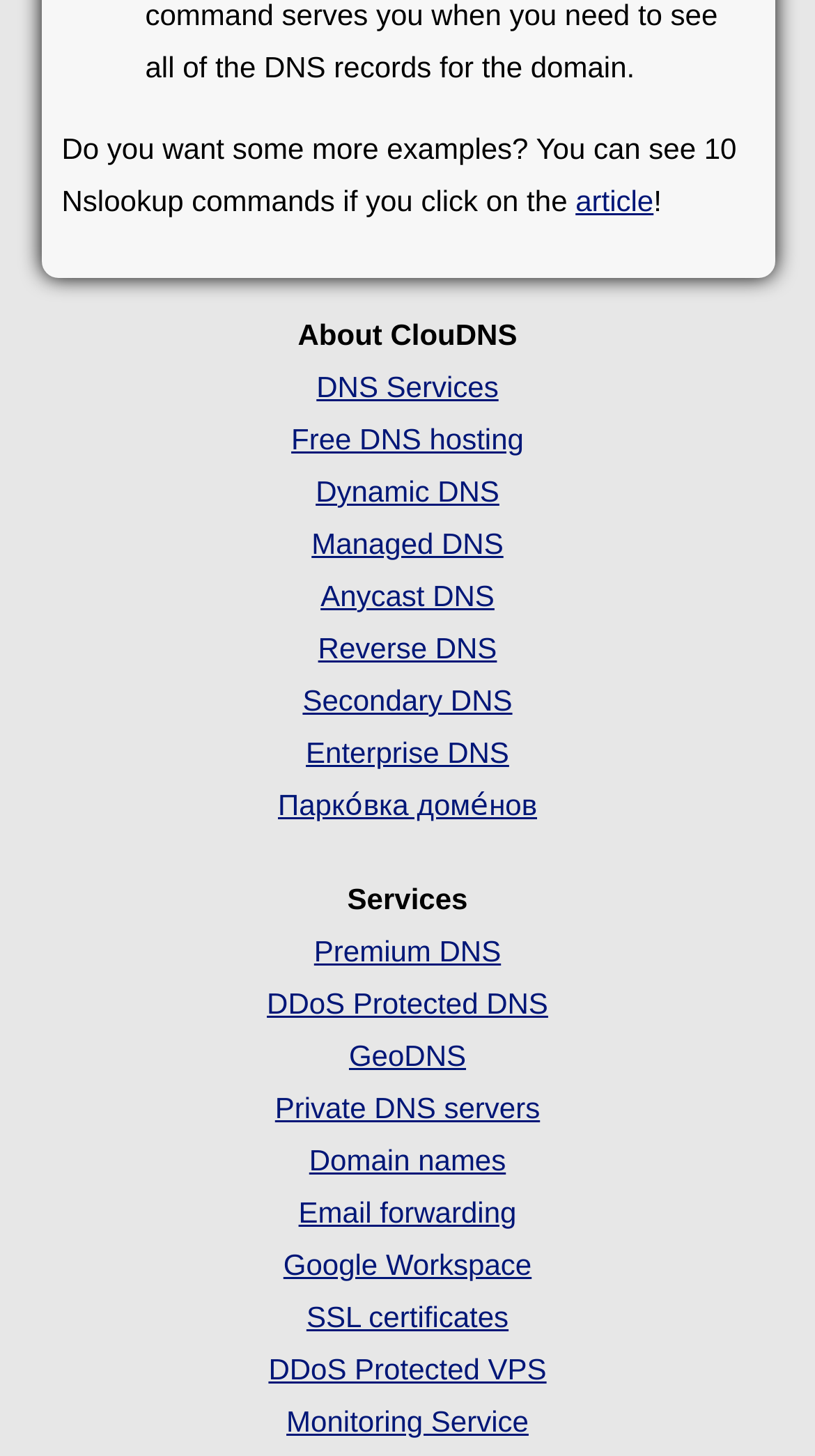What is the company name mentioned on the webpage?
Using the information from the image, provide a comprehensive answer to the question.

The company name 'ClouDNS' is mentioned on the webpage, specifically in the text 'About ClouDNS' which is a static text element.